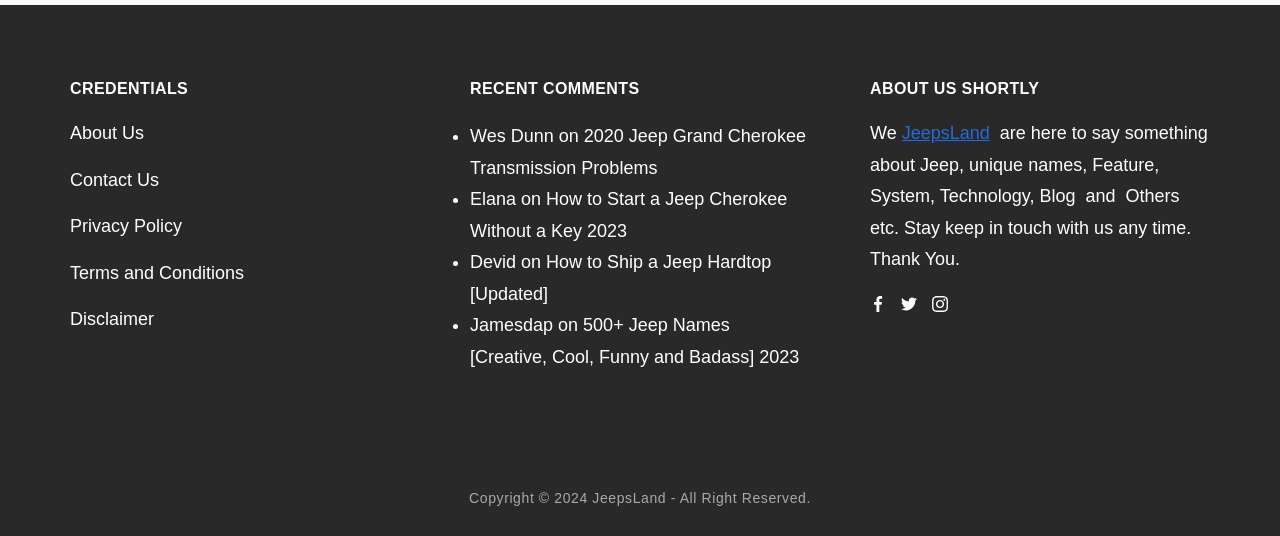Determine the bounding box of the UI element mentioned here: "Terms and Conditions". The coordinates must be in the format [left, top, right, bottom] with values ranging from 0 to 1.

[0.055, 0.49, 0.191, 0.527]